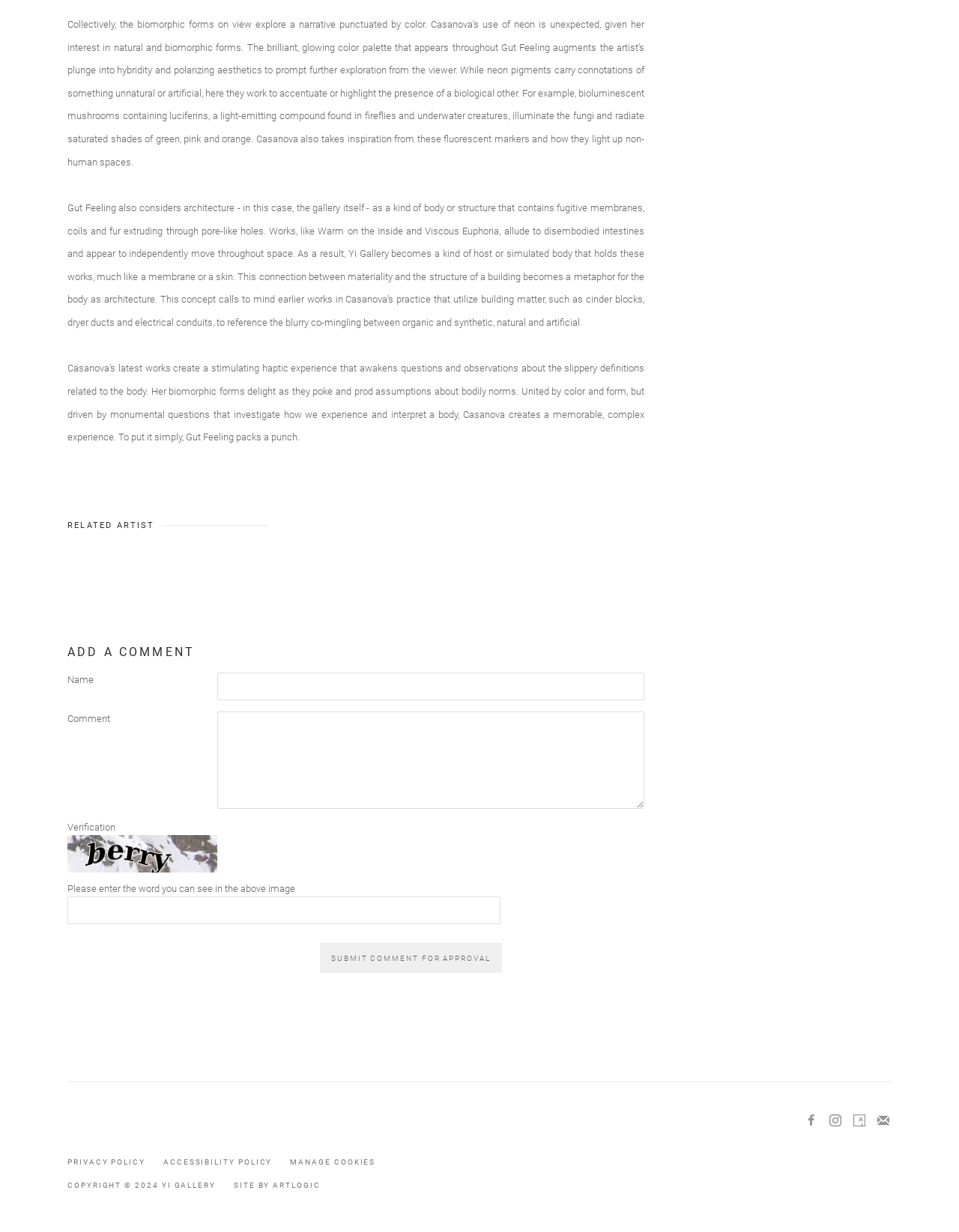What is the purpose of the verification image?
Provide a detailed and well-explained answer to the question.

The verification image is accompanied by the text 'Please enter the word you can see in the above image', indicating that the purpose of the image is to provide a word for the user to enter.